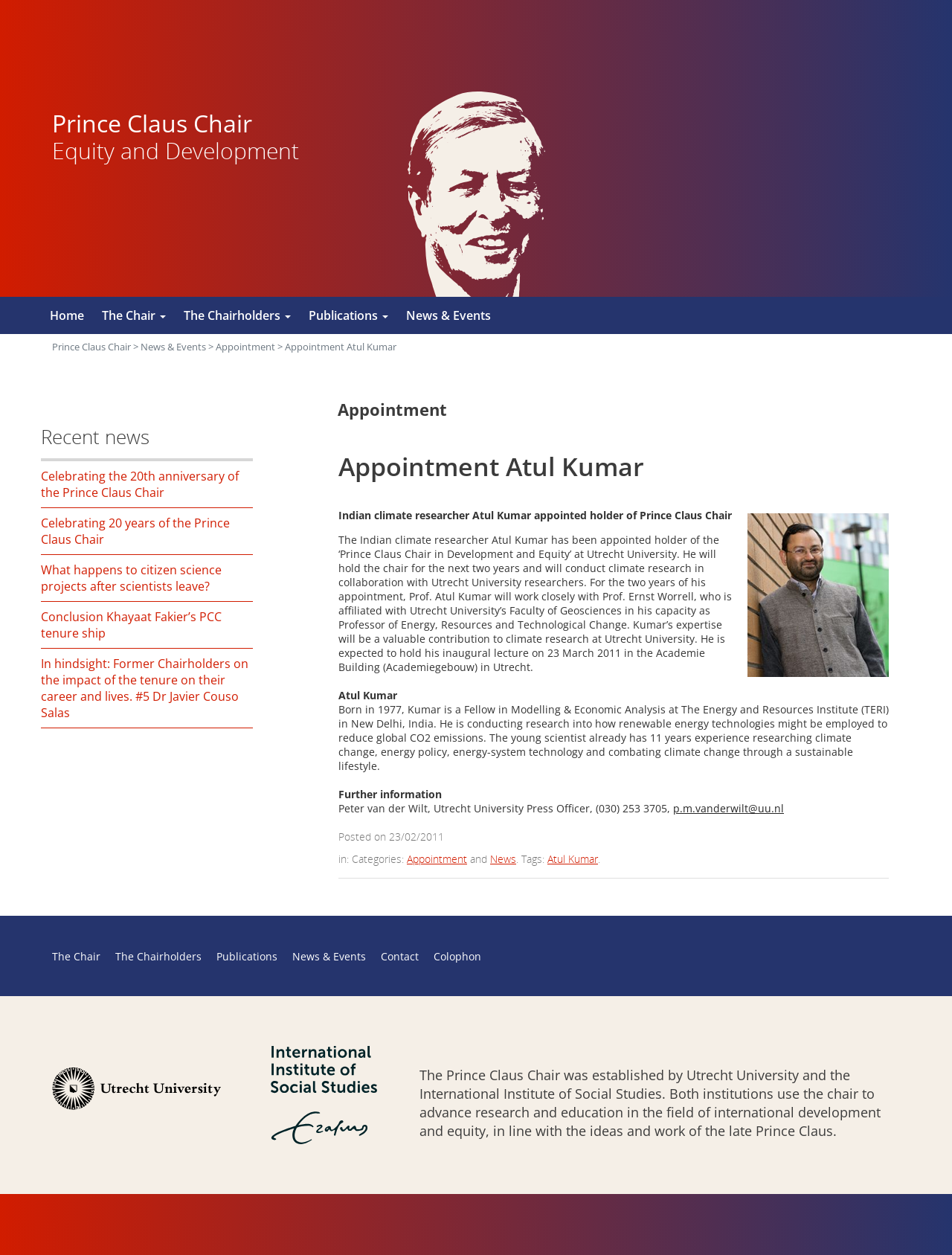Explain the webpage in detail.

The webpage is about the Prince Claus Chair, a prestigious academic position focused on development and equity. At the top of the page, there is a heading that reads "Prince Claus Chair" and a link to the same name. Below this, there is a heading that says "Equity and Development". 

On the left side of the page, there is a navigation menu with links to "Home", "The Chair", "The Chairholders", "Publications", "News & Events", and other sections. 

The main content of the page is about the appointment of Atul Kumar, an Indian climate researcher, as the holder of the Prince Claus Chair. There is a heading that reads "Appointment Atul Kumar" and a figure, likely a photo of Atul Kumar, next to it. 

Below this, there is a block of text that describes Atul Kumar's appointment, his research focus, and his collaboration with Utrecht University researchers. The text also mentions his inaugural lecture and provides some background information about his experience and research interests. 

Further down, there are links to related categories, such as "Appointment" and "News", and tags, including "Atul Kumar". 

At the bottom of the page, there is a section with links to other sections of the website, including "The Chair", "The Chairholders", "Publications", "News & Events", "Contact", and "Colophon". 

Finally, there is a footer section that provides information about the Prince Claus Chair, its establishment, and its purpose.